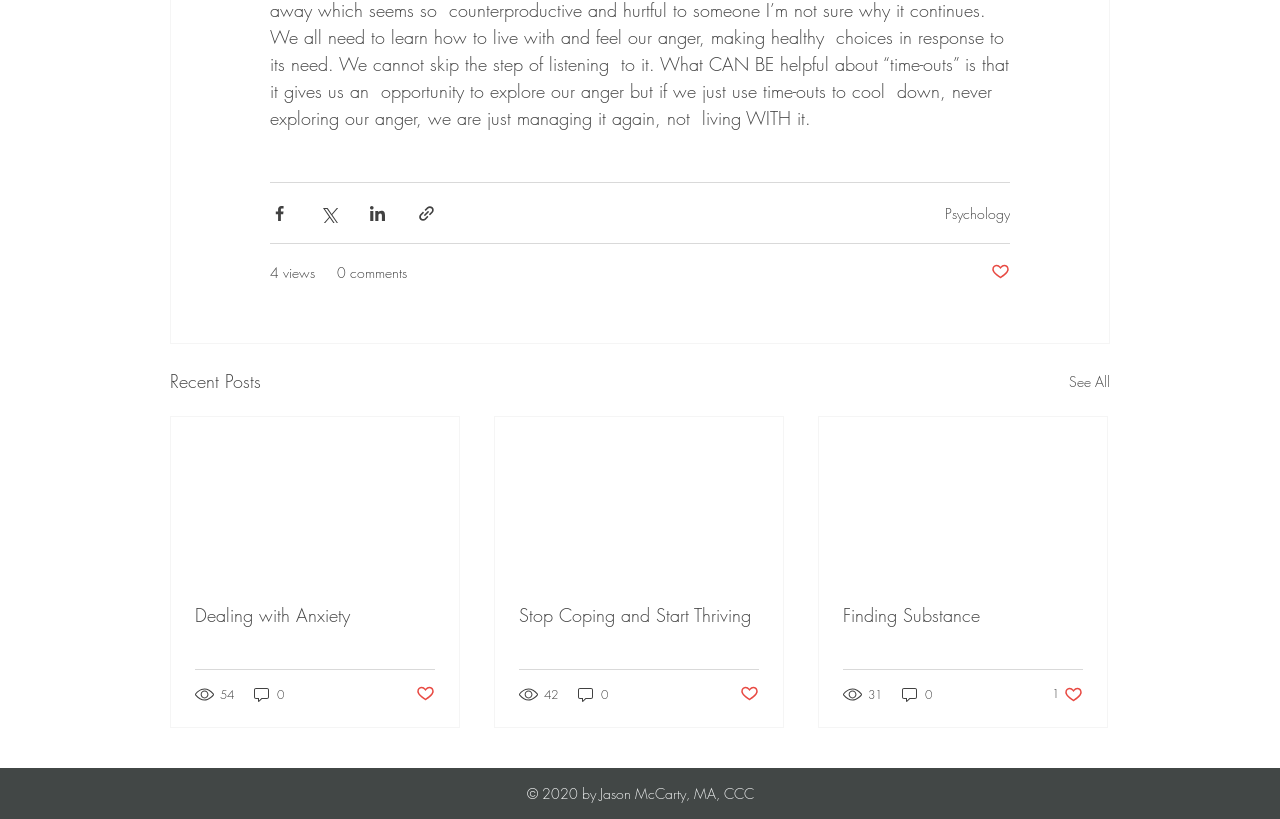Kindly provide the bounding box coordinates of the section you need to click on to fulfill the given instruction: "View post details".

[0.134, 0.509, 0.359, 0.707]